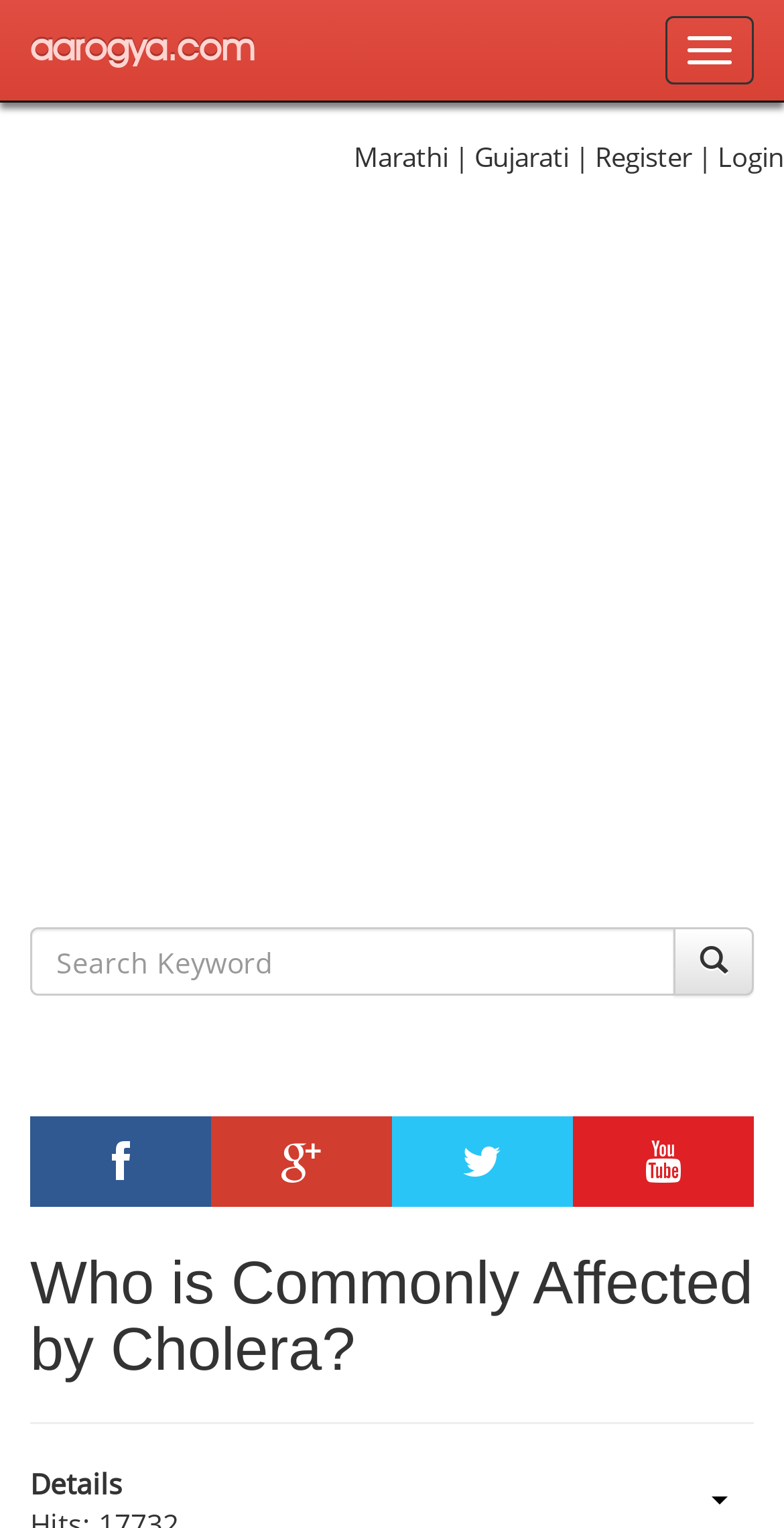Use a single word or phrase to answer the question: 
What is the purpose of the button with a search icon?

Search